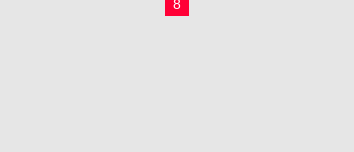Respond to the question below with a single word or phrase:
What is the color of the number '8' in the image?

white